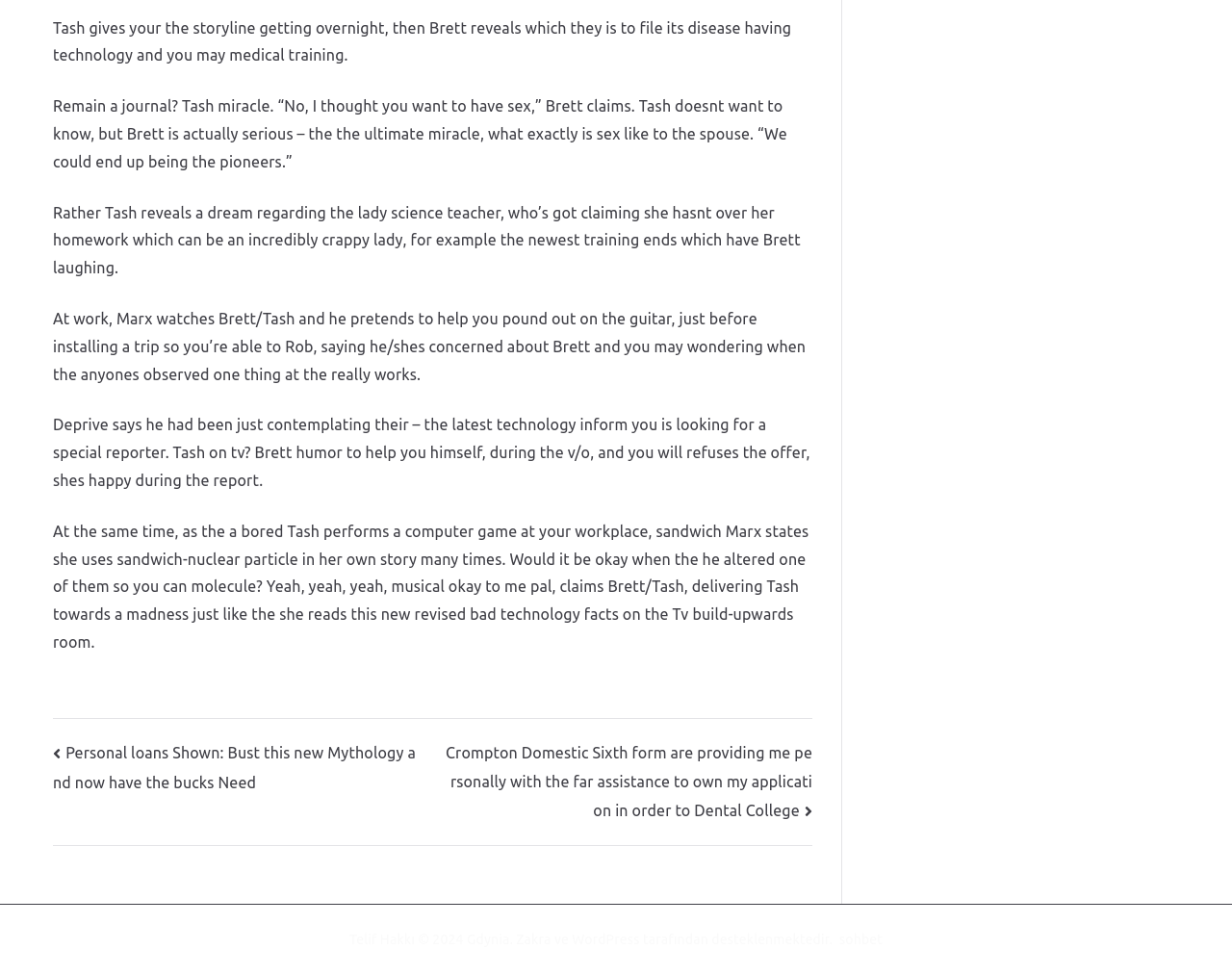Locate the bounding box of the UI element based on this description: "Gdynia". Provide four float numbers between 0 and 1 as [left, top, right, bottom].

[0.379, 0.956, 0.414, 0.972]